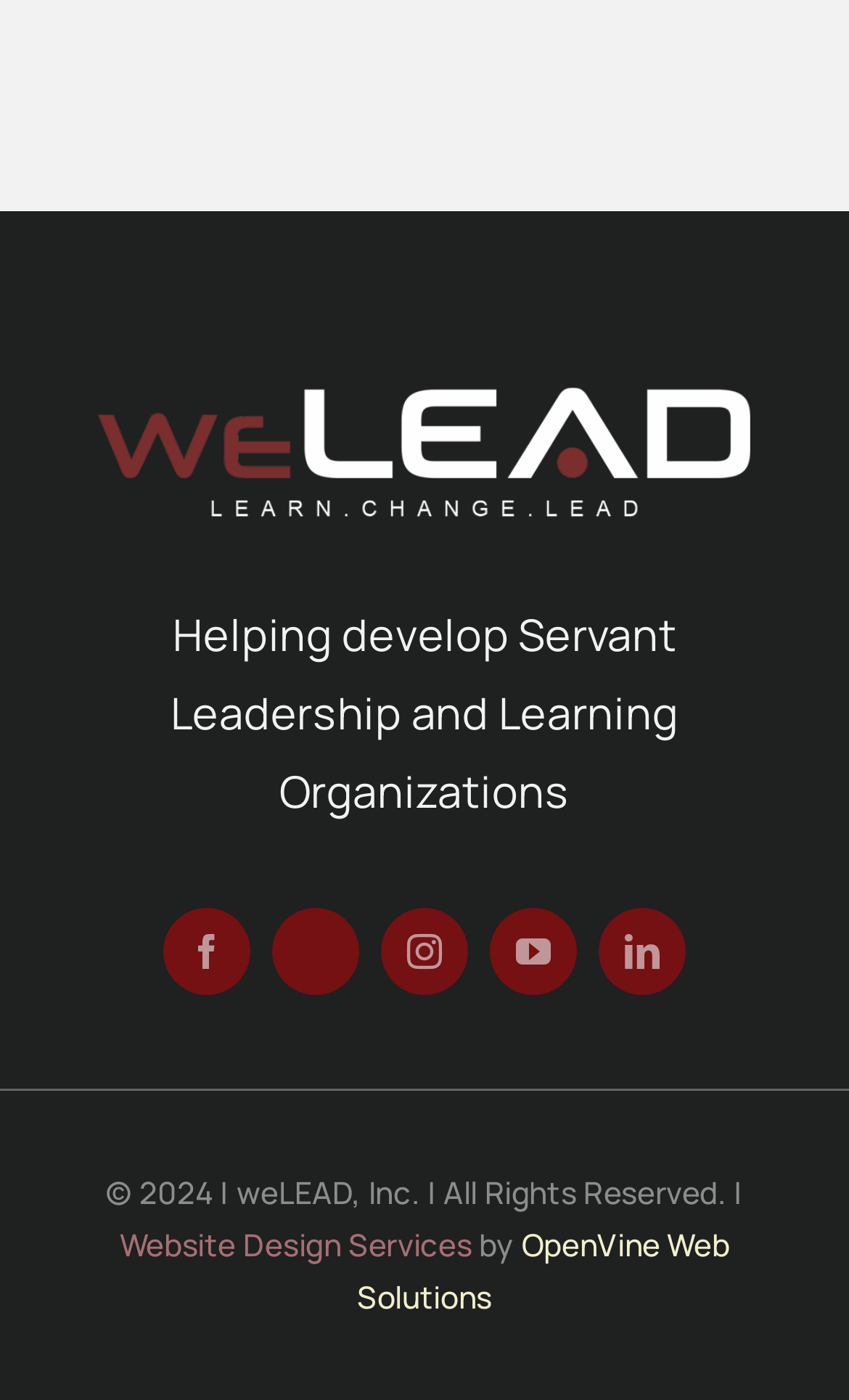Please use the details from the image to answer the following question comprehensively:
What is the organization's name?

The organization's name can be found at the bottom of the webpage, in the copyright section, where it says '© 2024 | weLEAD, Inc. | All Rights Reserved.'